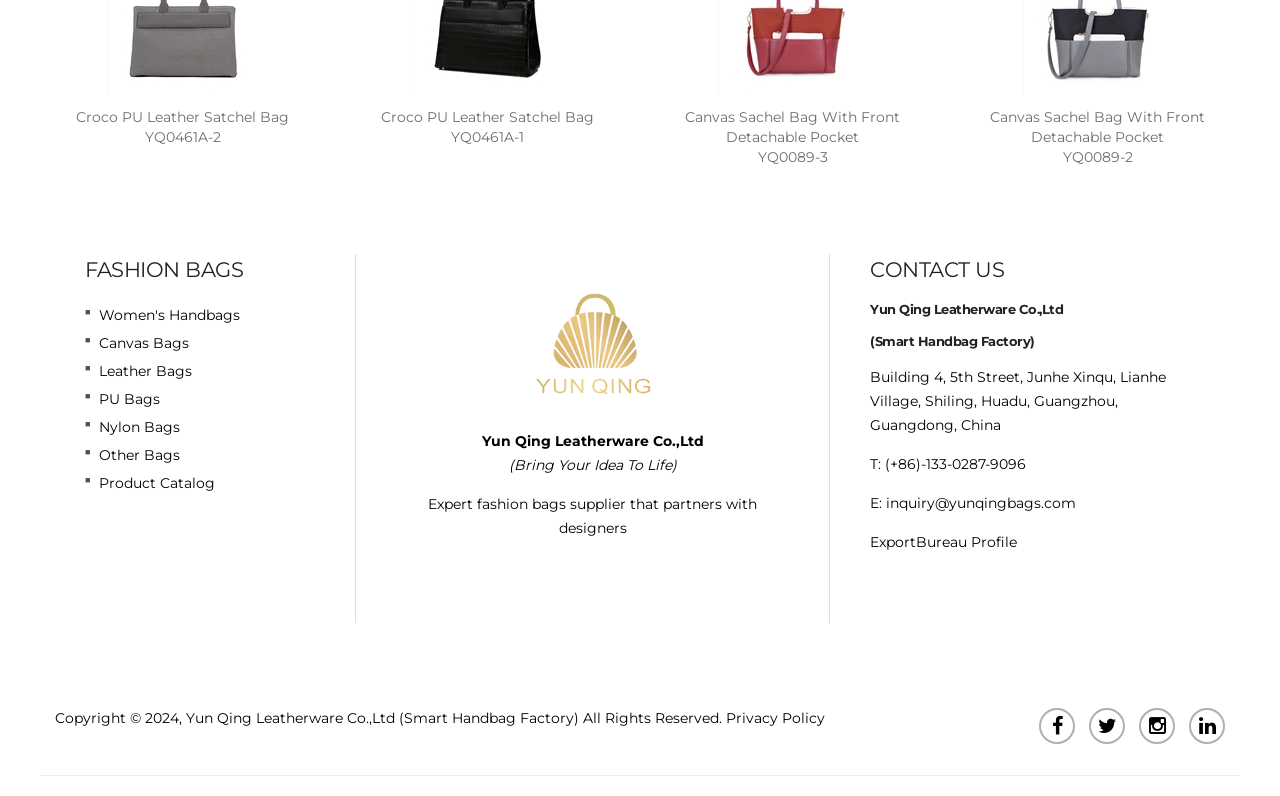Find and specify the bounding box coordinates that correspond to the clickable region for the instruction: "View 'FASHION BAGS'".

[0.066, 0.319, 0.266, 0.359]